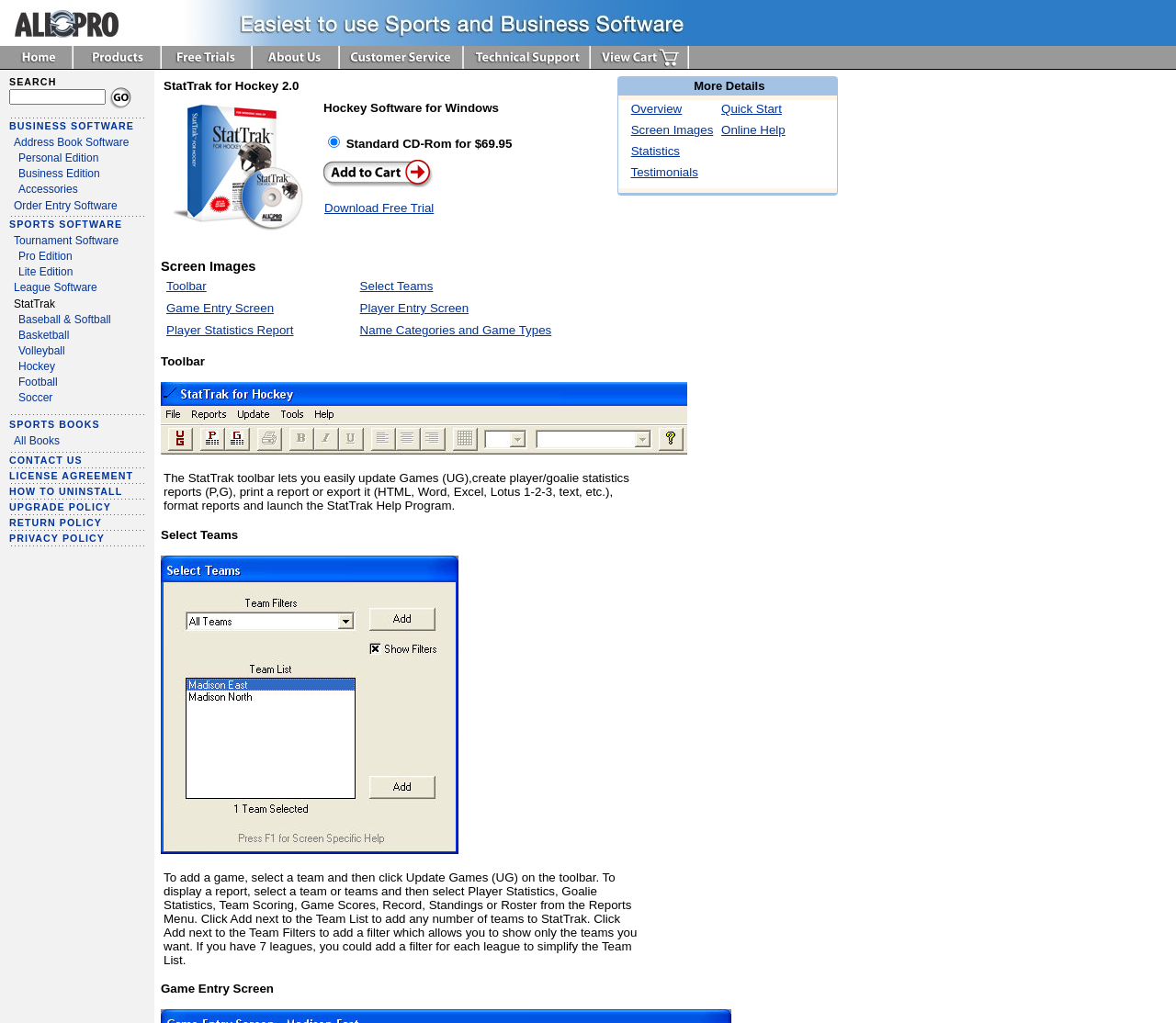Extract the main headline from the webpage and generate its text.

StatTrak for Hockey 2.0